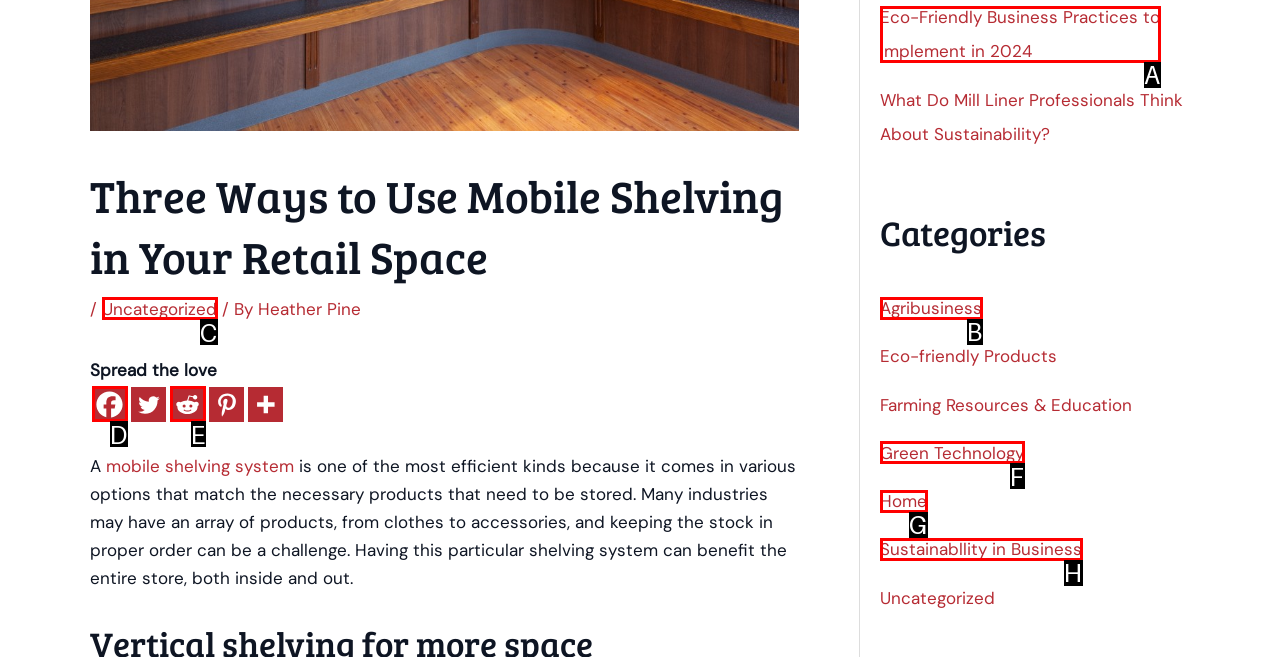From the provided choices, determine which option matches the description: Uncategorized. Respond with the letter of the correct choice directly.

C